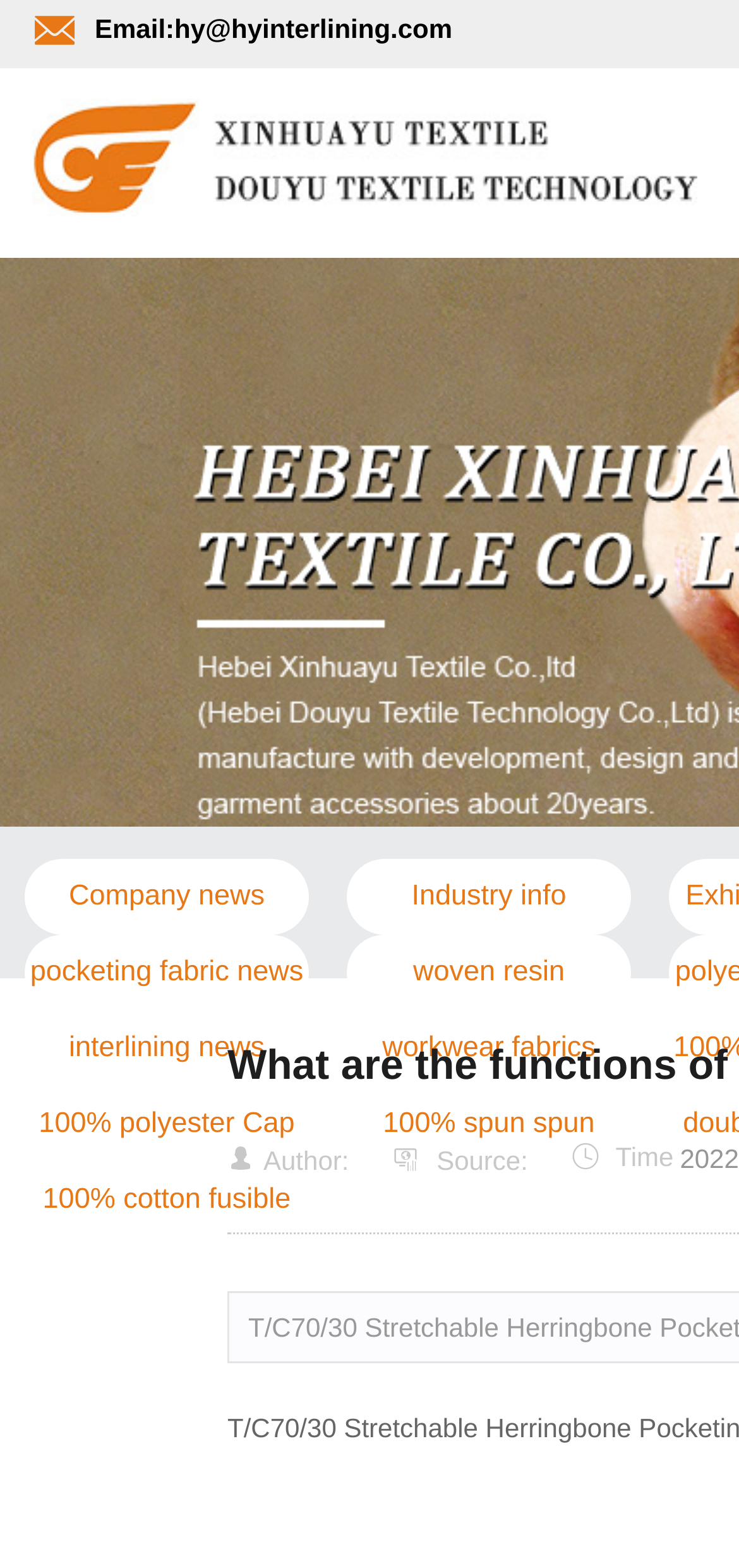Determine the bounding box coordinates of the section to be clicked to follow the instruction: "Contact @hyinterlining". The coordinates should be given as four float numbers between 0 and 1, formatted as [left, top, right, bottom].

[0.278, 0.008, 0.538, 0.028]